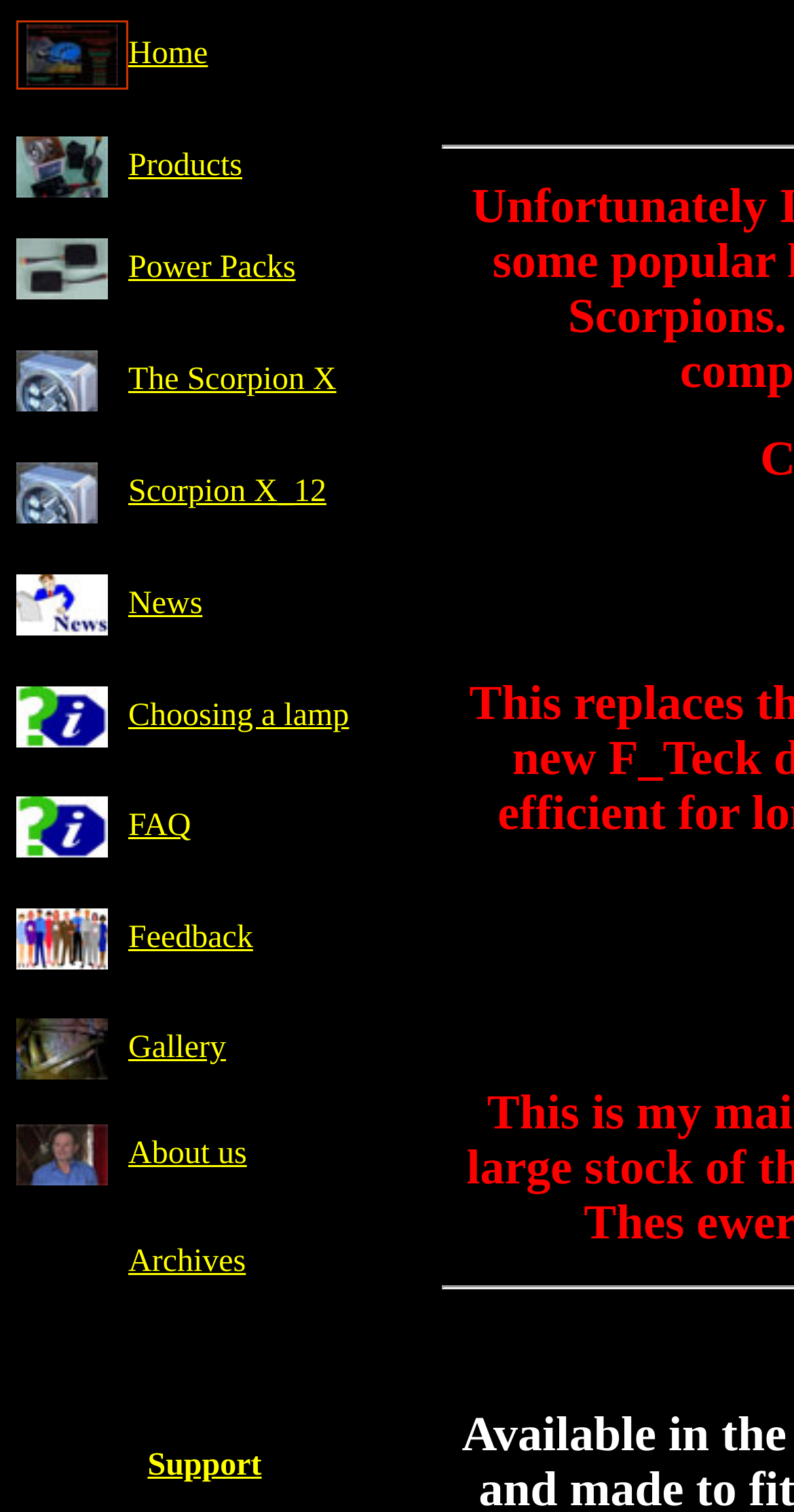Please identify the bounding box coordinates of the clickable element to fulfill the following instruction: "Check FAQ". The coordinates should be four float numbers between 0 and 1, i.e., [left, top, right, bottom].

[0.162, 0.535, 0.241, 0.558]